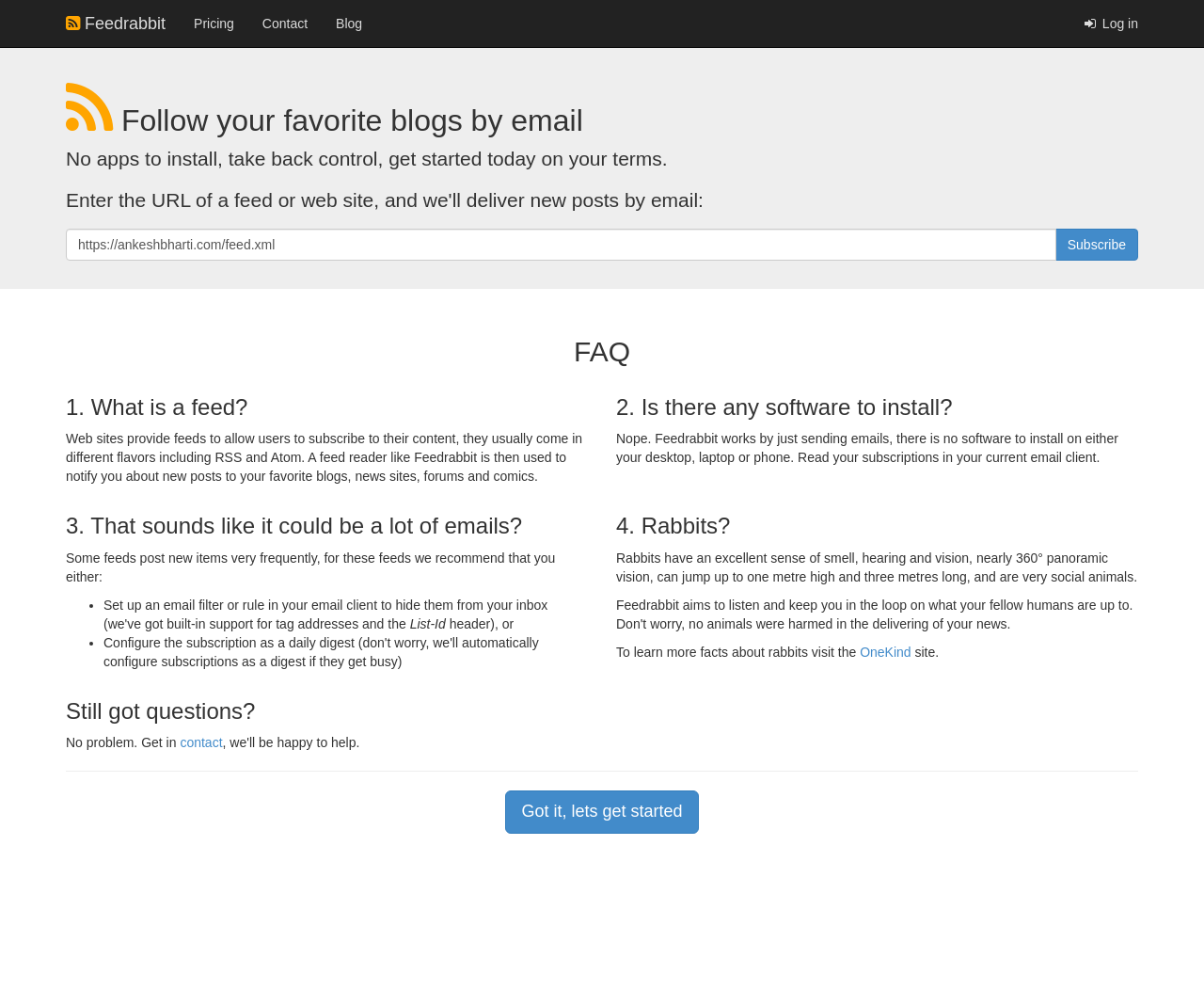Identify the bounding box coordinates of the part that should be clicked to carry out this instruction: "Click on the 'Log in' link".

[0.887, 0.0, 0.957, 0.047]